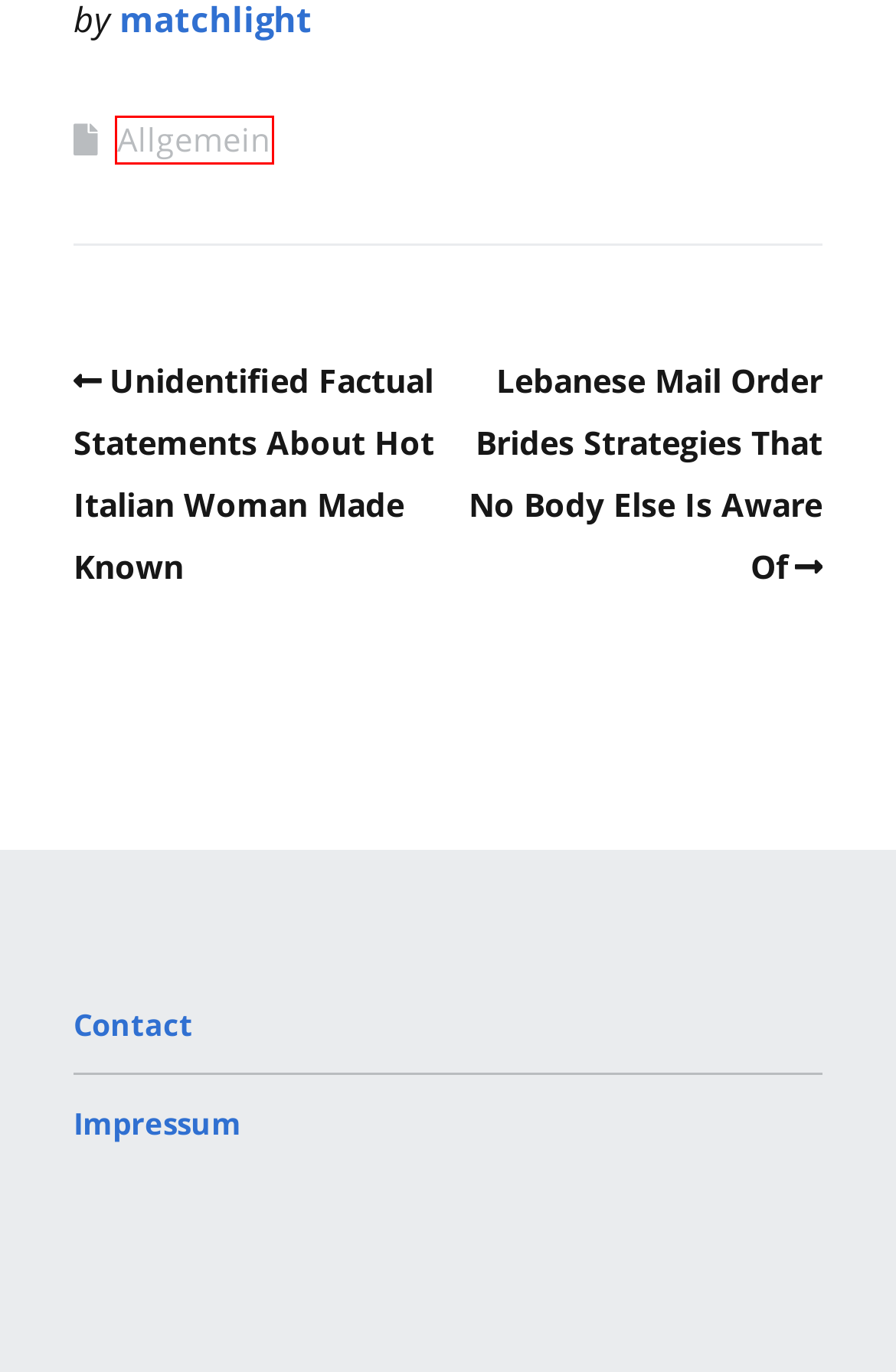Check out the screenshot of a webpage with a red rectangle bounding box. Select the best fitting webpage description that aligns with the new webpage after clicking the element inside the bounding box. Here are the candidates:
A. Contact - matchlight.de
B. matchlight - matchlight.de
C. Unidentified Factual Statements About Hot Italian Woman Made Known - matchlight.de
D. Impressum - matchlight.de
E. Lebanese Mail Order Brides Strategies That No Body Else Is Aware Of - matchlight.de
F. matchlight, Autor bei matchlight.de
G. matchlight.de
H. Allgemein Archive - matchlight.de

H